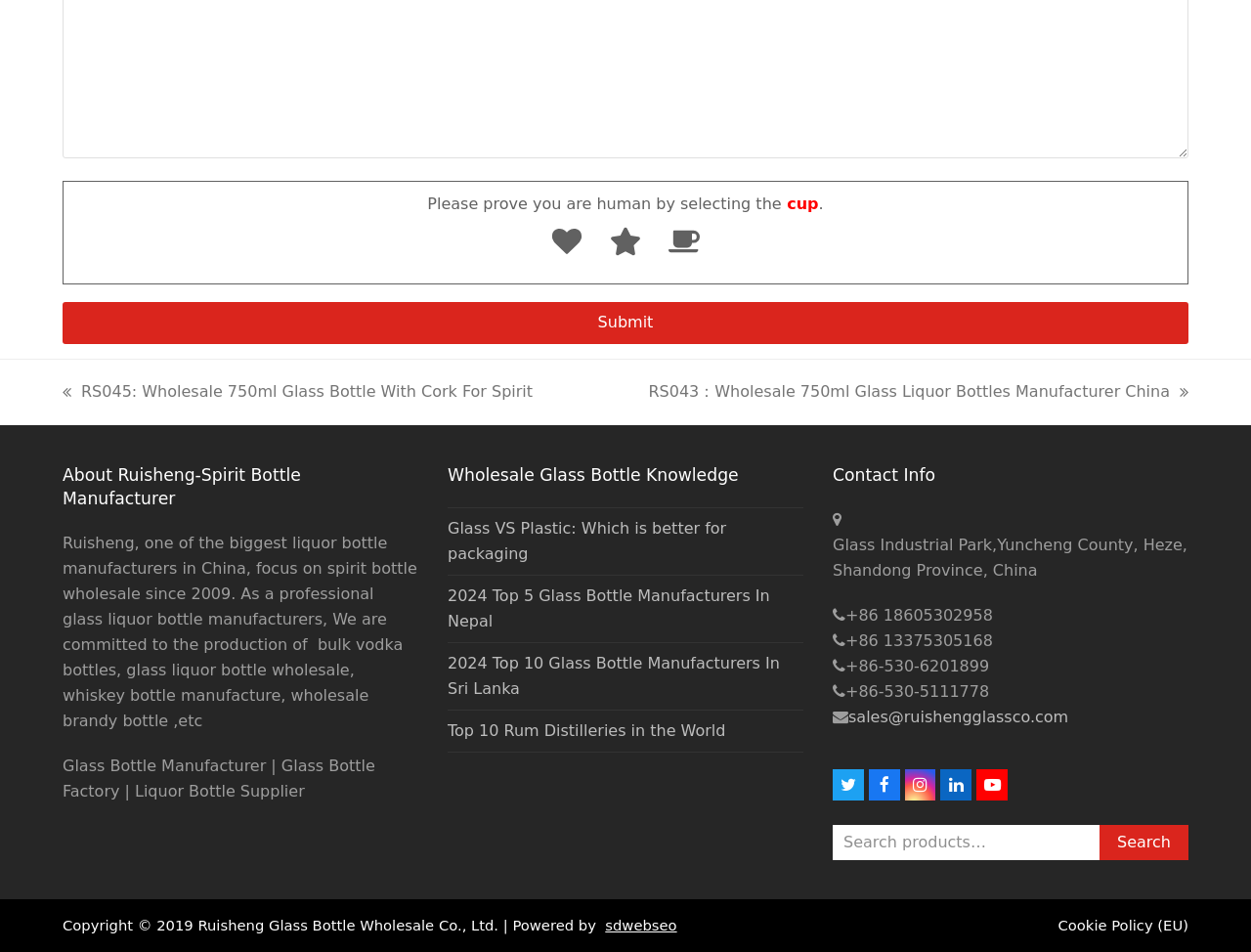Provide a single word or phrase to answer the given question: 
How many phone numbers are listed?

4